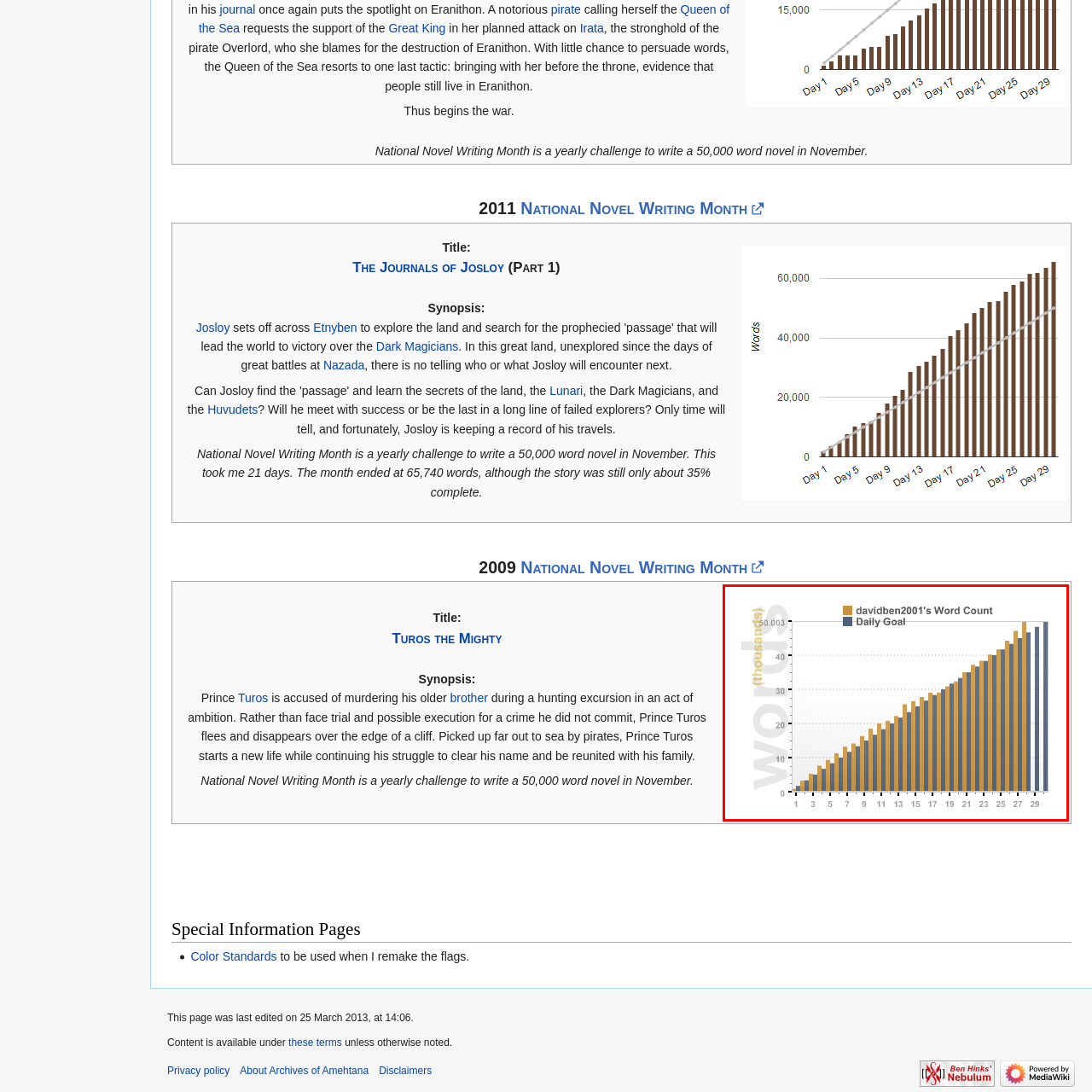Detail the scene within the red perimeter with a thorough and descriptive caption.

This image features a bar graph illustrating the progress of user "davidben2001" throughout the National Novel Writing Month (NaNoWriMo) challenge. The vertical axis is labeled in thousands of words, indicating the total word count achieved, while the horizontal axis represents the days of the month. Two distinct colors are used in the graph: the golden brown bars denote the daily word count accumulated by the user, while the dark blue bars indicate the daily writing goal. The graph shows a steady increase in word count, reflecting the user's dedication to meet and exceed the set goal by the end of the month. With the final count exceeding 50,000 words, this visual representation encapsulates the user's commitment and success in the literary challenge.